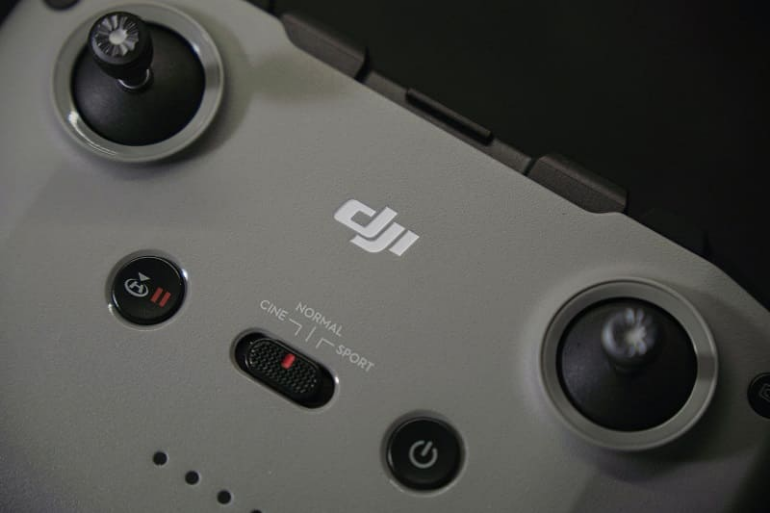What is the purpose of the section featuring this image?
Based on the screenshot, provide a one-word or short-phrase response.

Troubleshooting tips